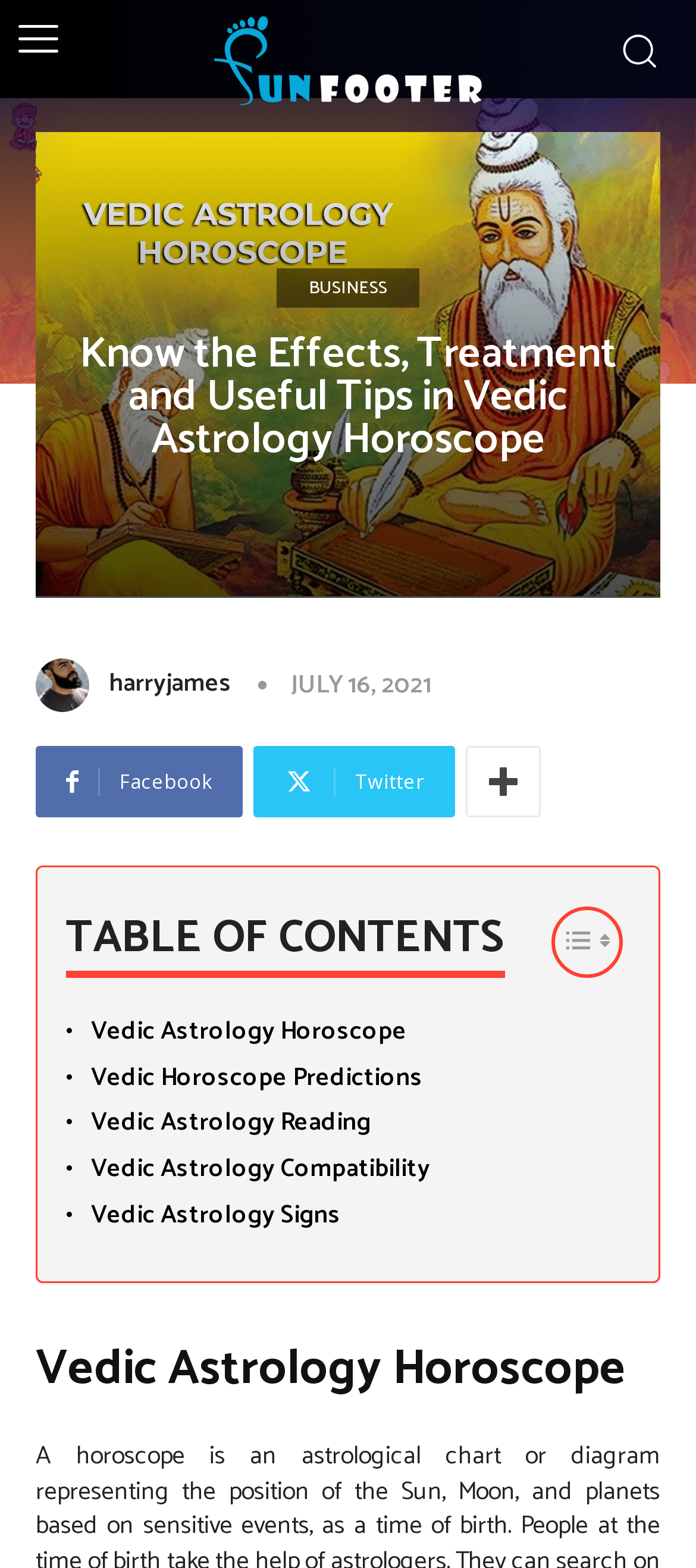How many social media links are there?
Answer the question using a single word or phrase, according to the image.

3